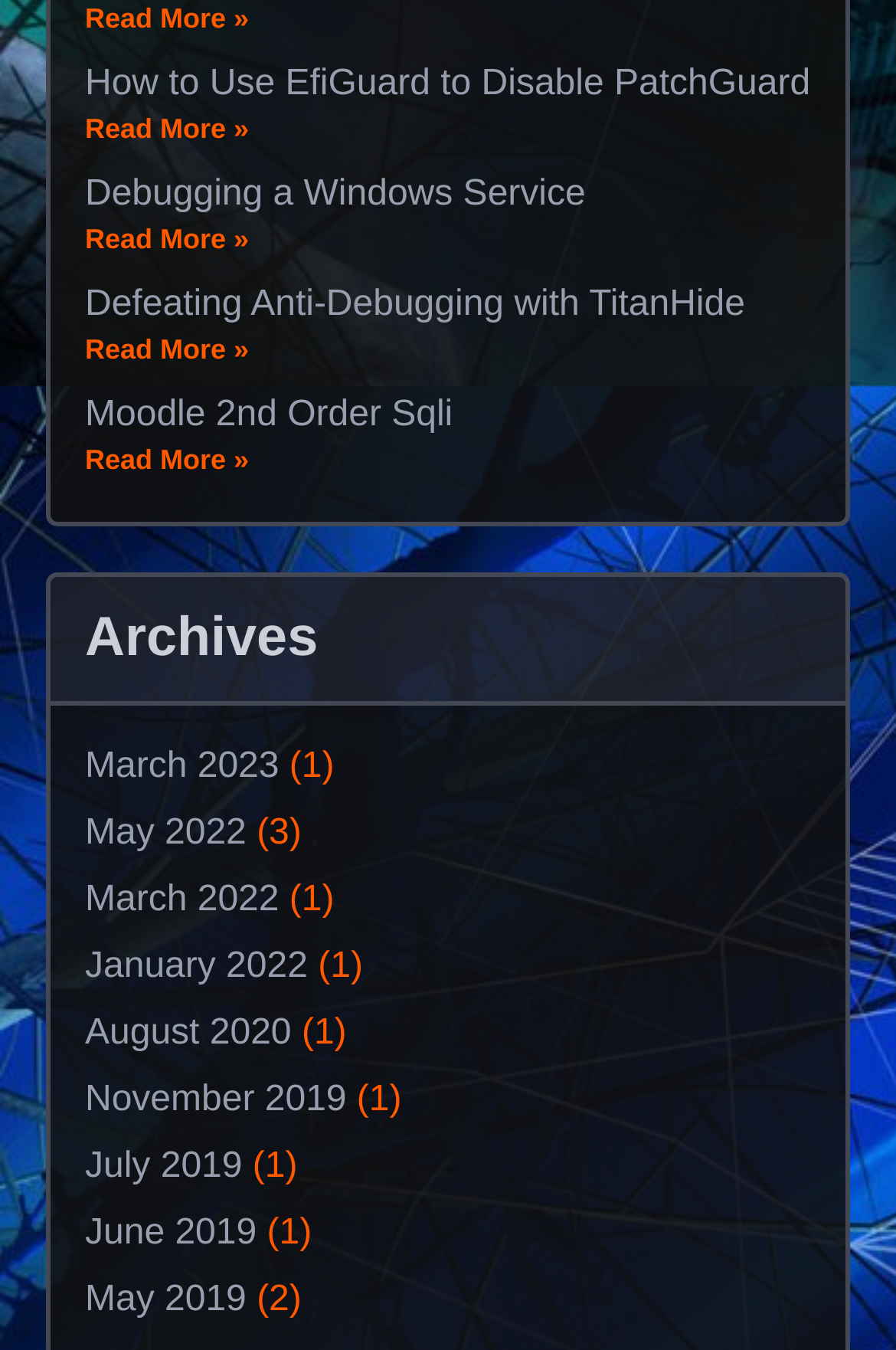Please determine the bounding box coordinates of the element's region to click in order to carry out the following instruction: "Read the article about How to Use EfiGuard to Disable PatchGuard". The coordinates should be four float numbers between 0 and 1, i.e., [left, top, right, bottom].

[0.095, 0.048, 0.904, 0.077]